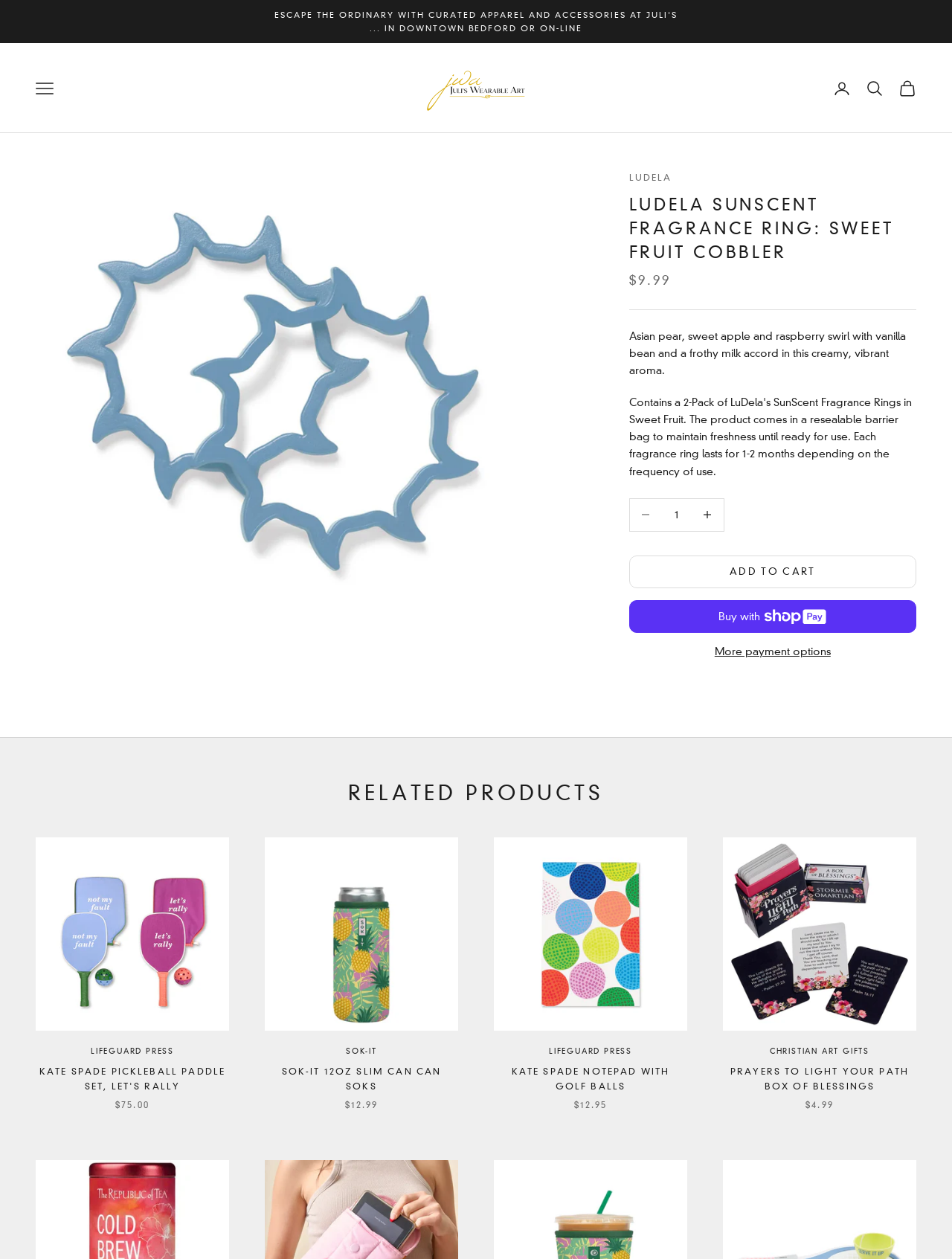What is the name of the fragrance ring? Refer to the image and provide a one-word or short phrase answer.

Sweet Fruit Cobbler